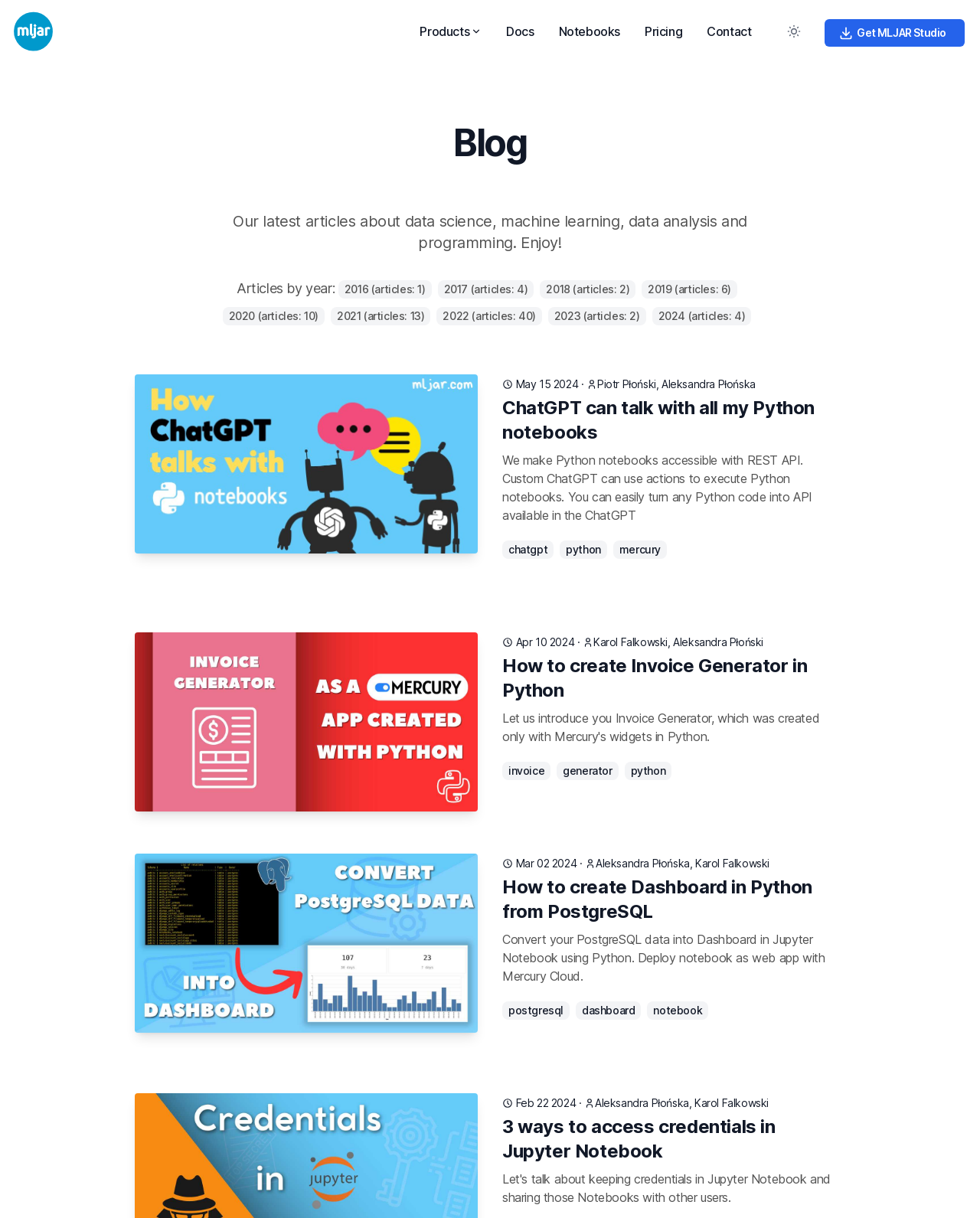Please locate the bounding box coordinates for the element that should be clicked to achieve the following instruction: "Click the MLJAR logo". Ensure the coordinates are given as four float numbers between 0 and 1, i.e., [left, top, right, bottom].

[0.012, 0.009, 0.055, 0.043]